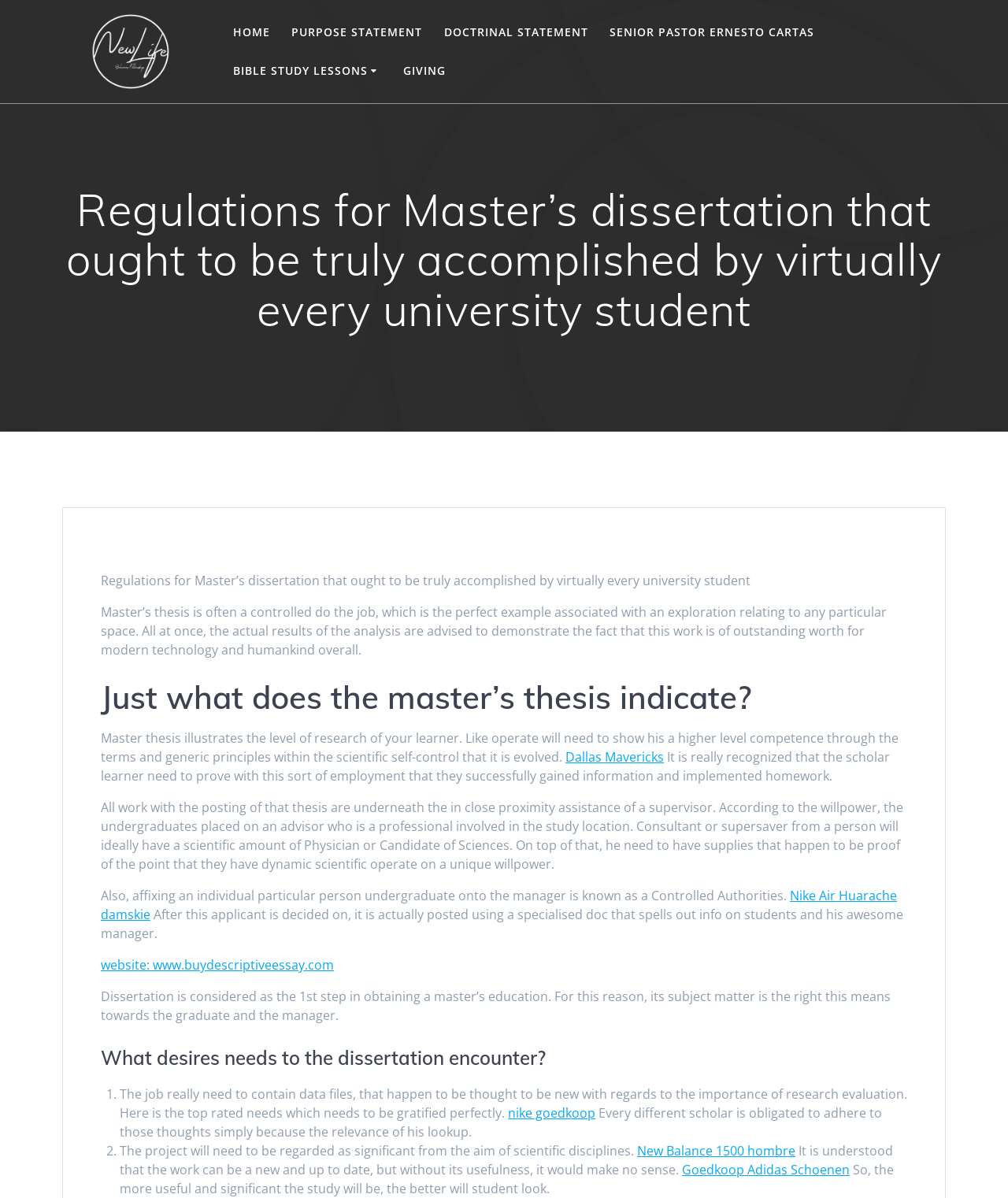What is the role of a Controlled Authorities?
Could you give a comprehensive explanation in response to this question?

According to the webpage, affixing an individual person undergraduate onto the manager is called a Controlled Authorities. This means that the Controlled Authorities is responsible for assigning a manager to a student.